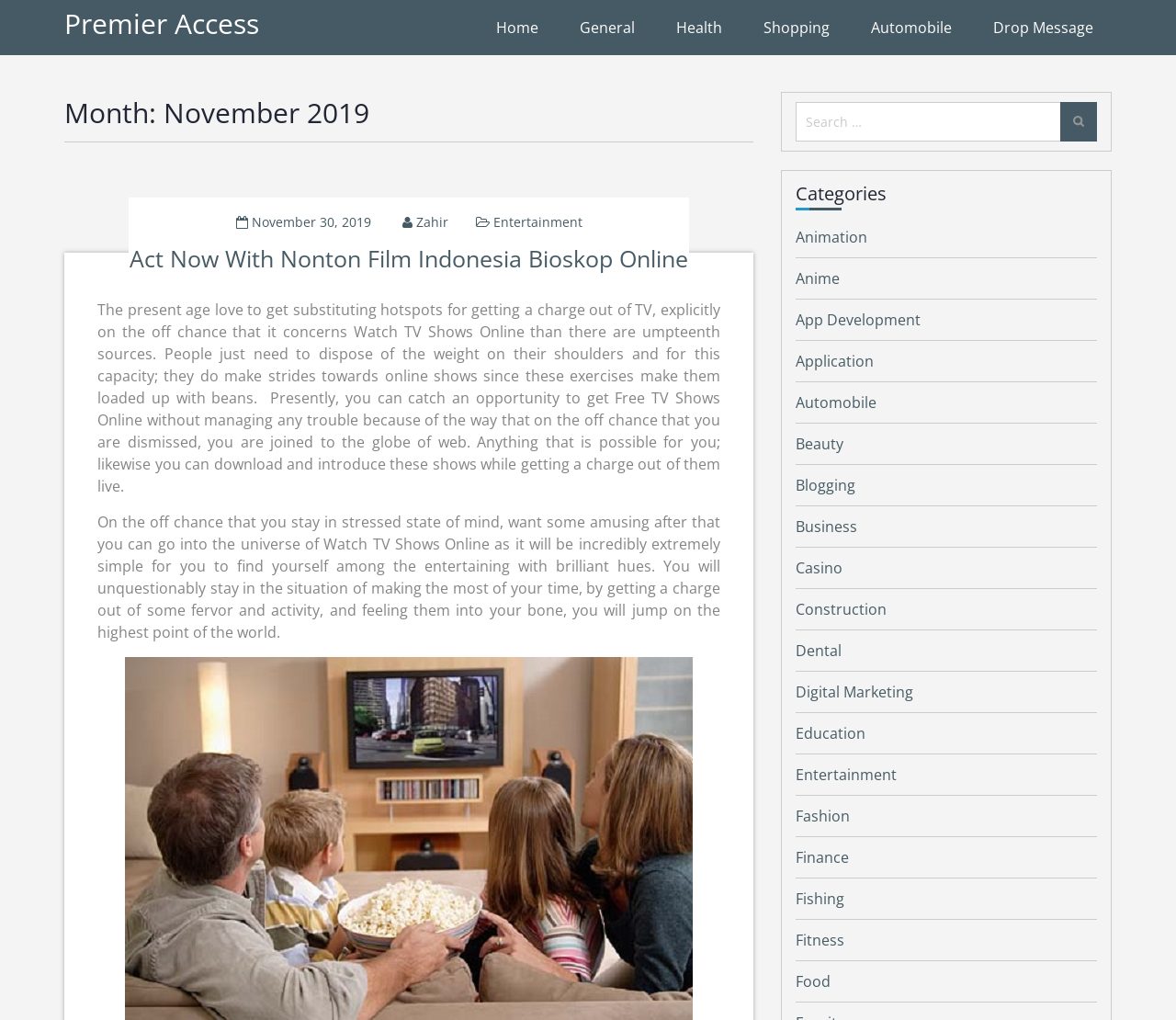Please mark the bounding box coordinates of the area that should be clicked to carry out the instruction: "View November 30, 2019".

[0.214, 0.209, 0.315, 0.226]